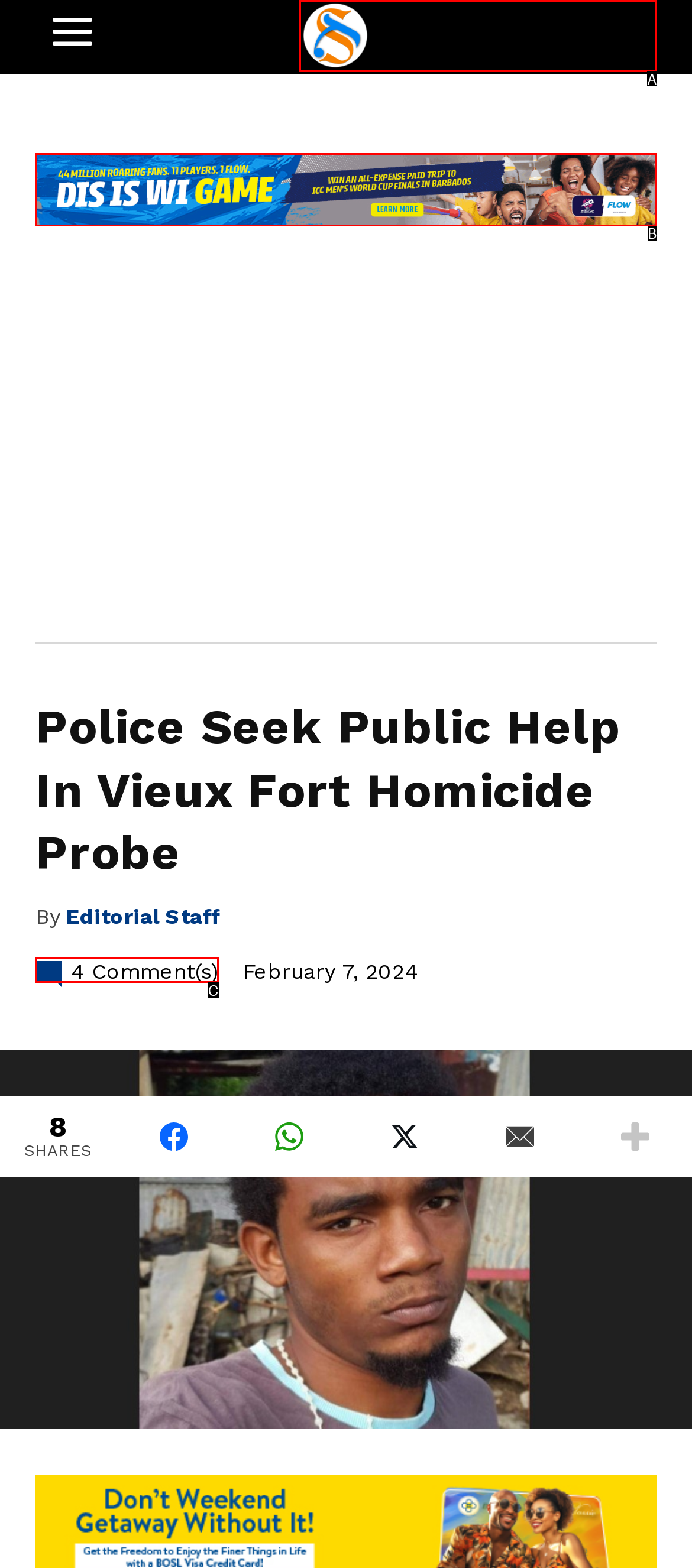Identify which HTML element matches the description: 4Comment(s). Answer with the correct option's letter.

C